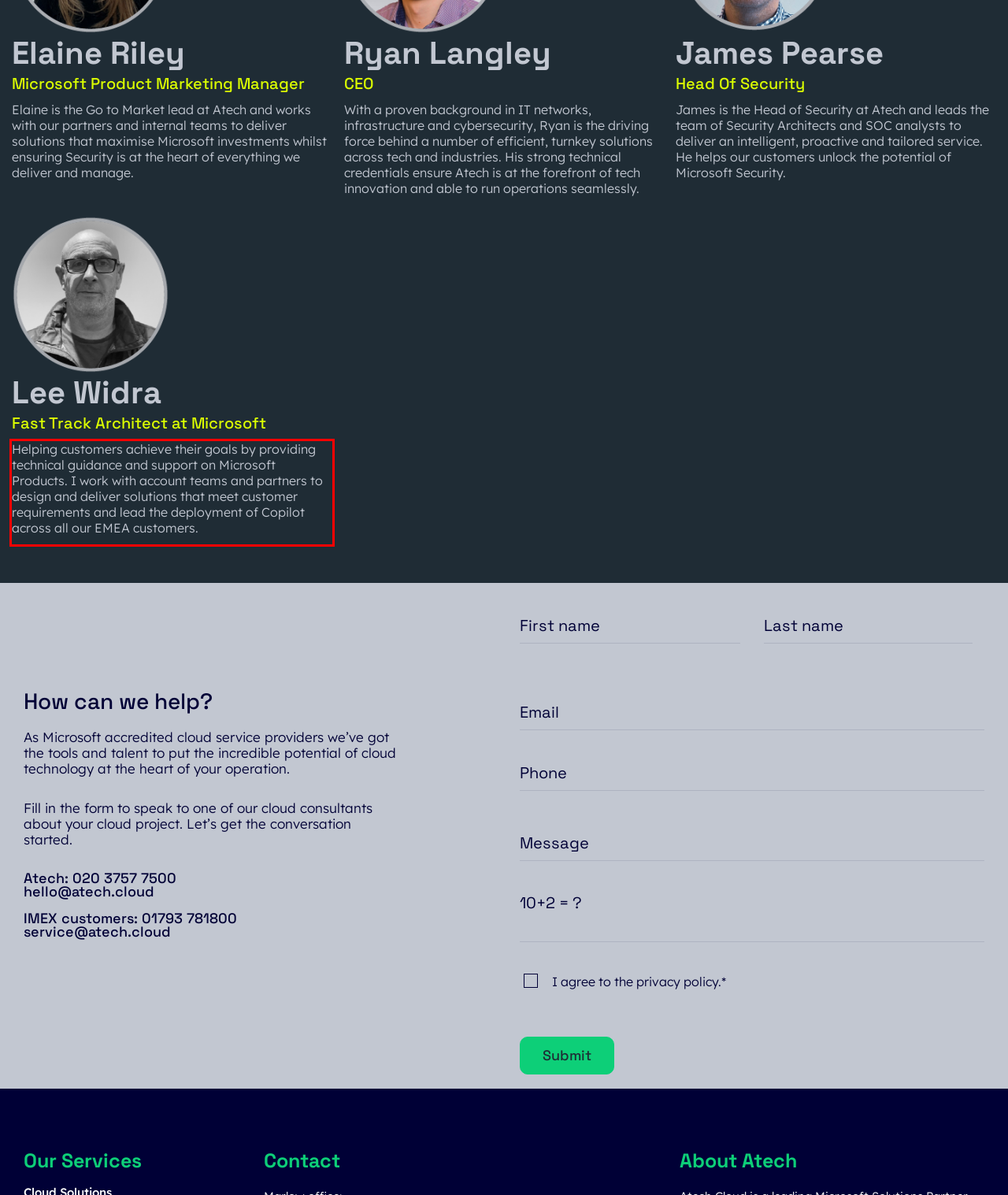Within the screenshot of the webpage, locate the red bounding box and use OCR to identify and provide the text content inside it.

Helping customers achieve their goals by providing technical guidance and support on Microsoft Products. I work with account teams and partners to design and deliver solutions that meet customer requirements and lead the deployment of Copilot across all our EMEA customers.